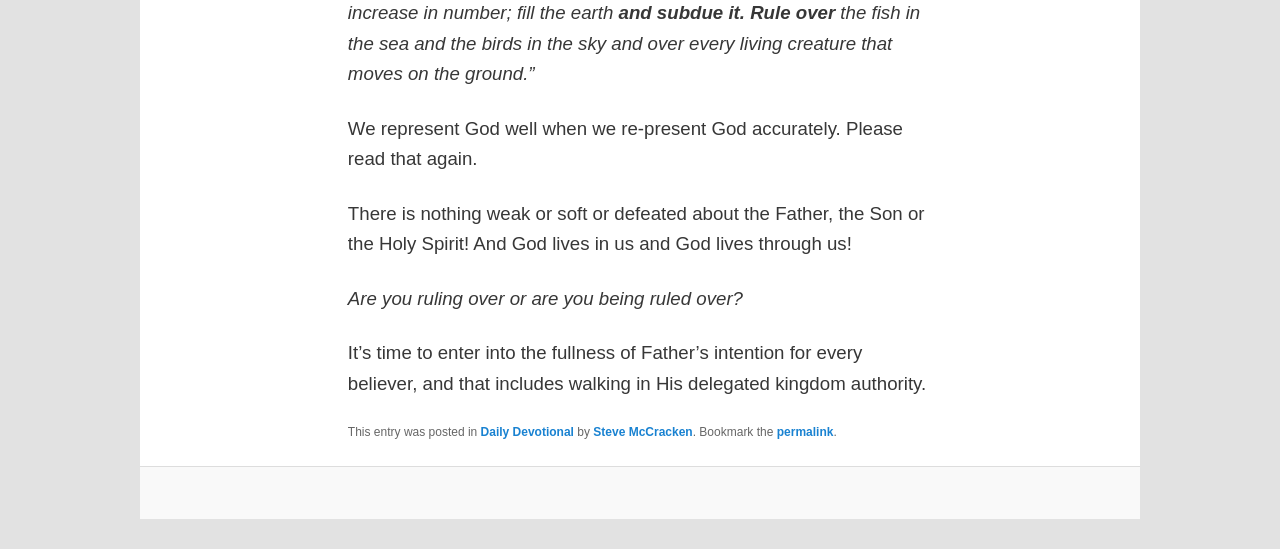What is the tone of the devotional?
Based on the image content, provide your answer in one word or a short phrase.

Encouraging